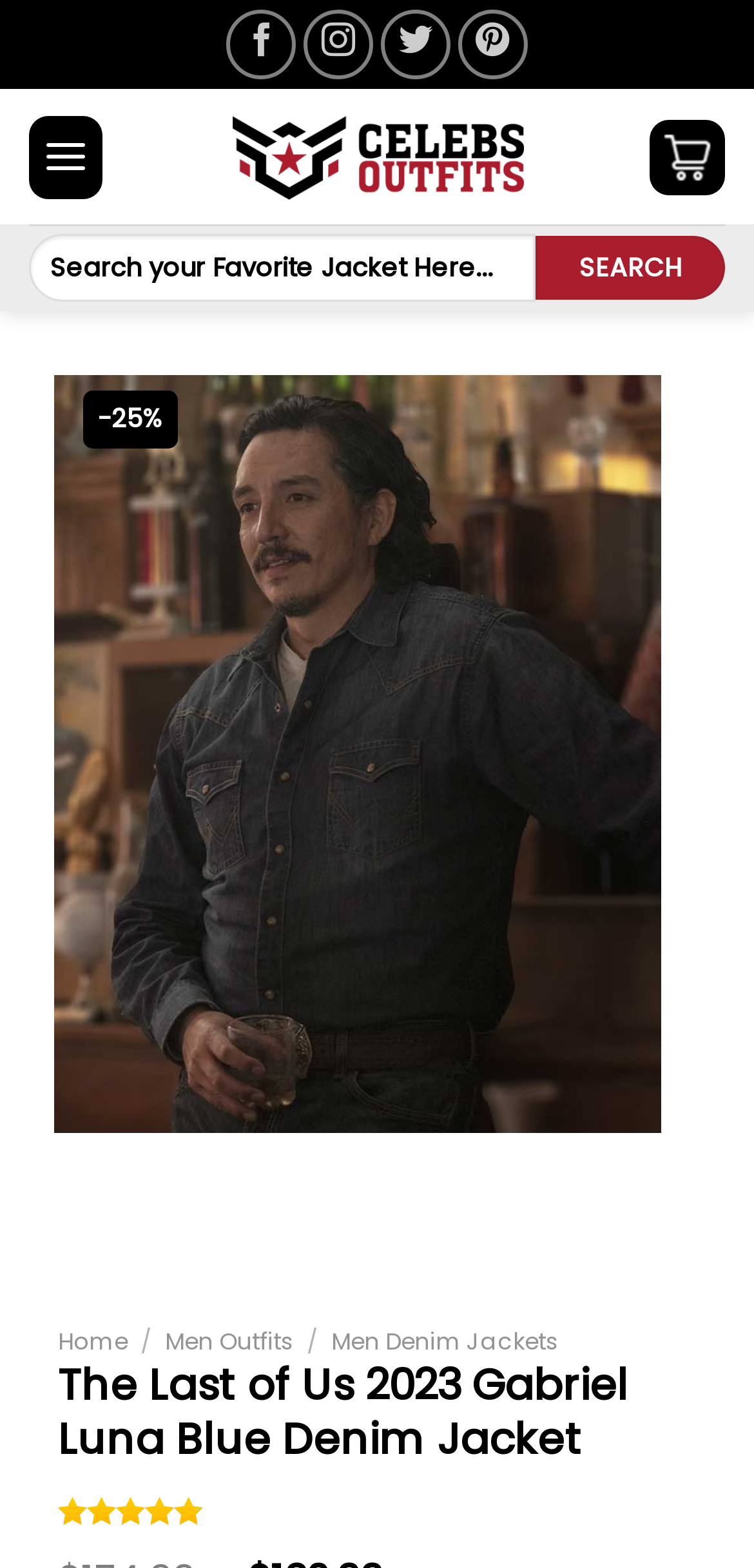Generate the text content of the main heading of the webpage.

The Last of Us 2023 Gabriel Luna Blue Denim Jacket